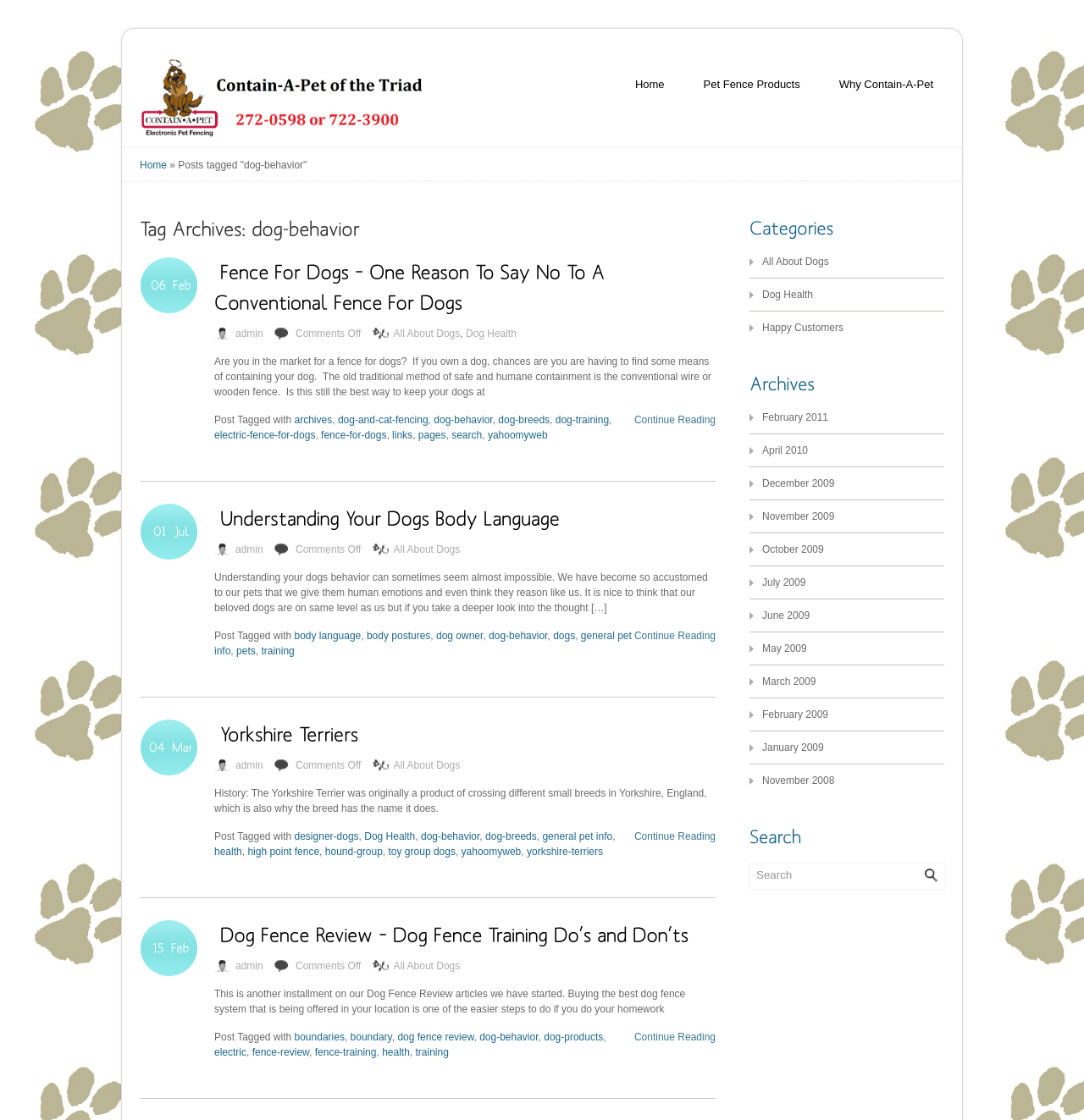Can you determine the bounding box coordinates of the area that needs to be clicked to fulfill the following instruction: "Click on the 'Continue Reading' link"?

[0.585, 0.368, 0.66, 0.381]